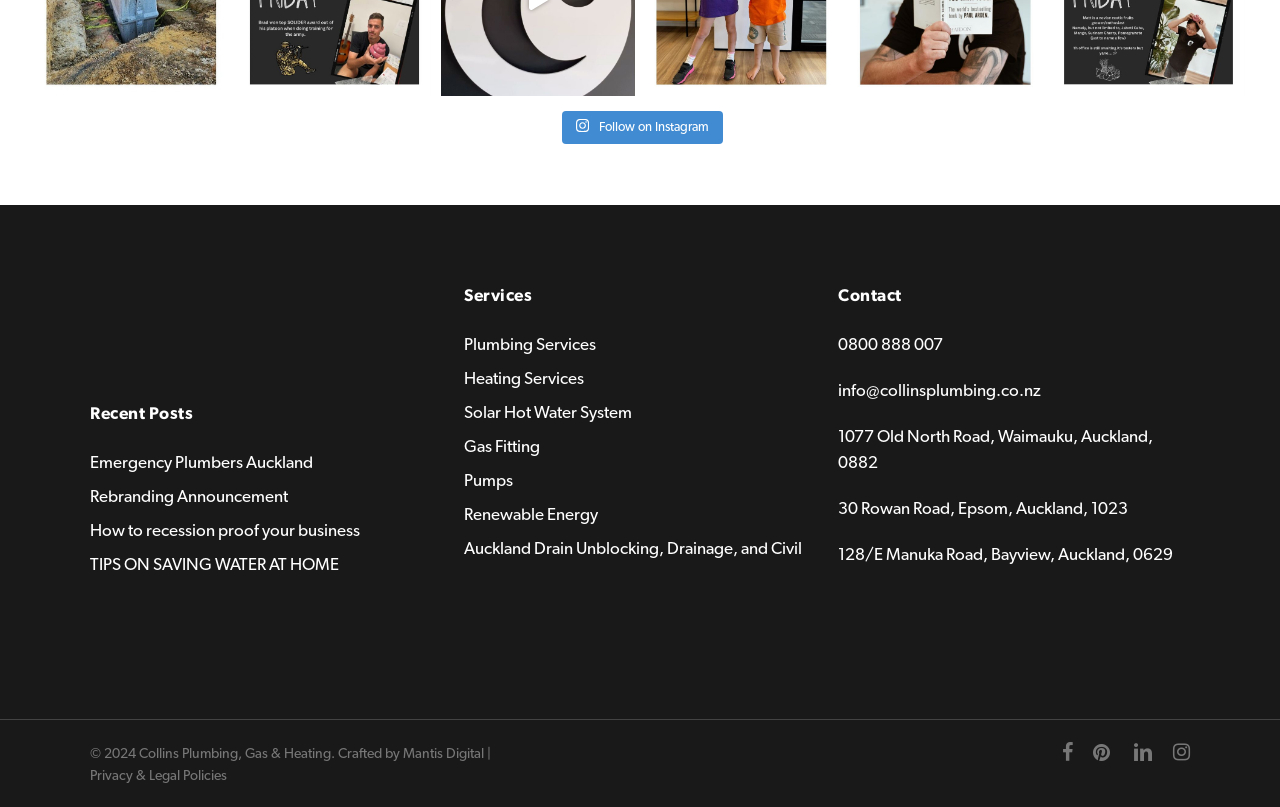Provide a single word or phrase answer to the question: 
What is the phone number listed on the webpage?

0800 888 007